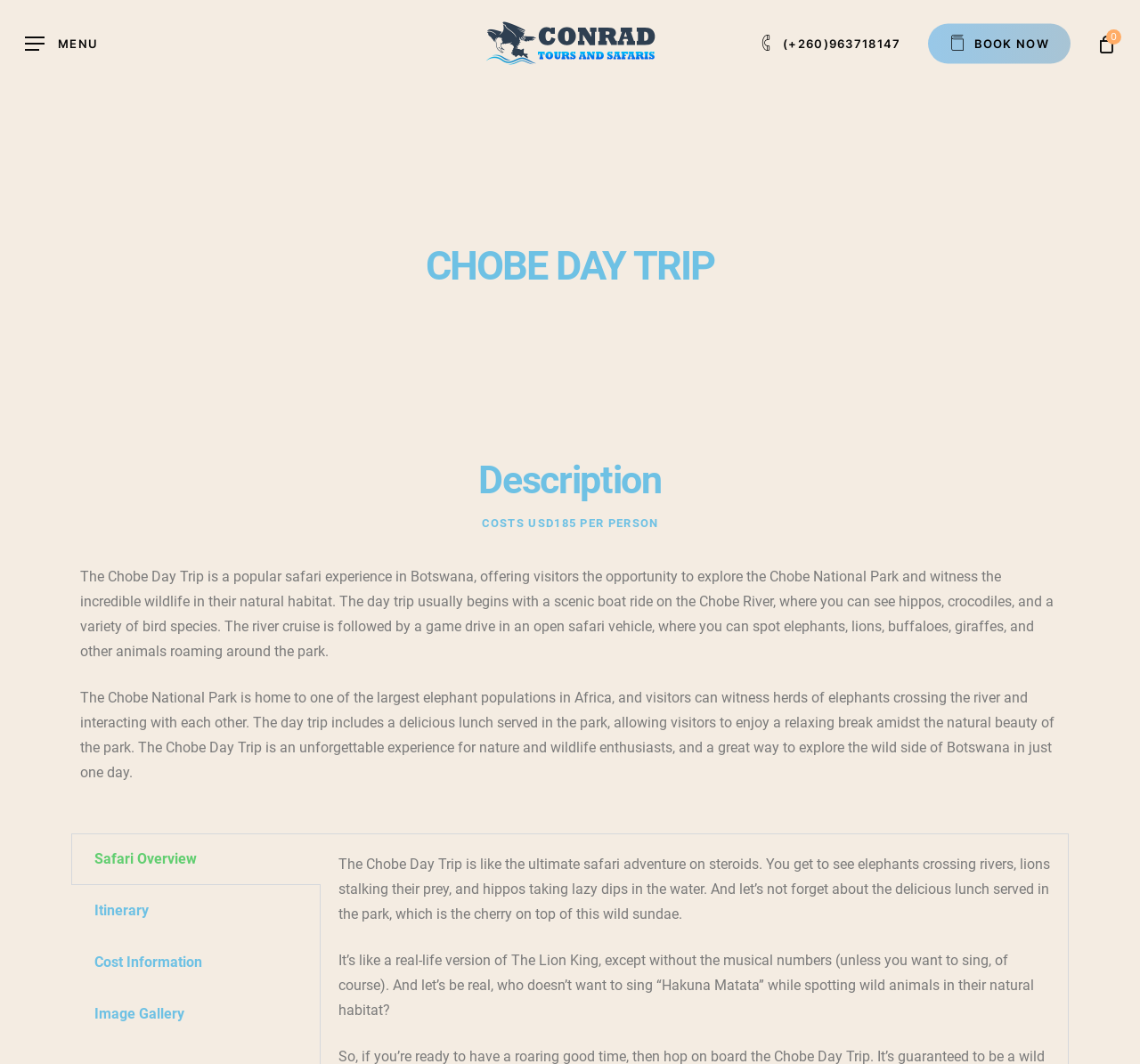Identify and provide the text content of the webpage's primary headline.

CHOBE DAY TRIP